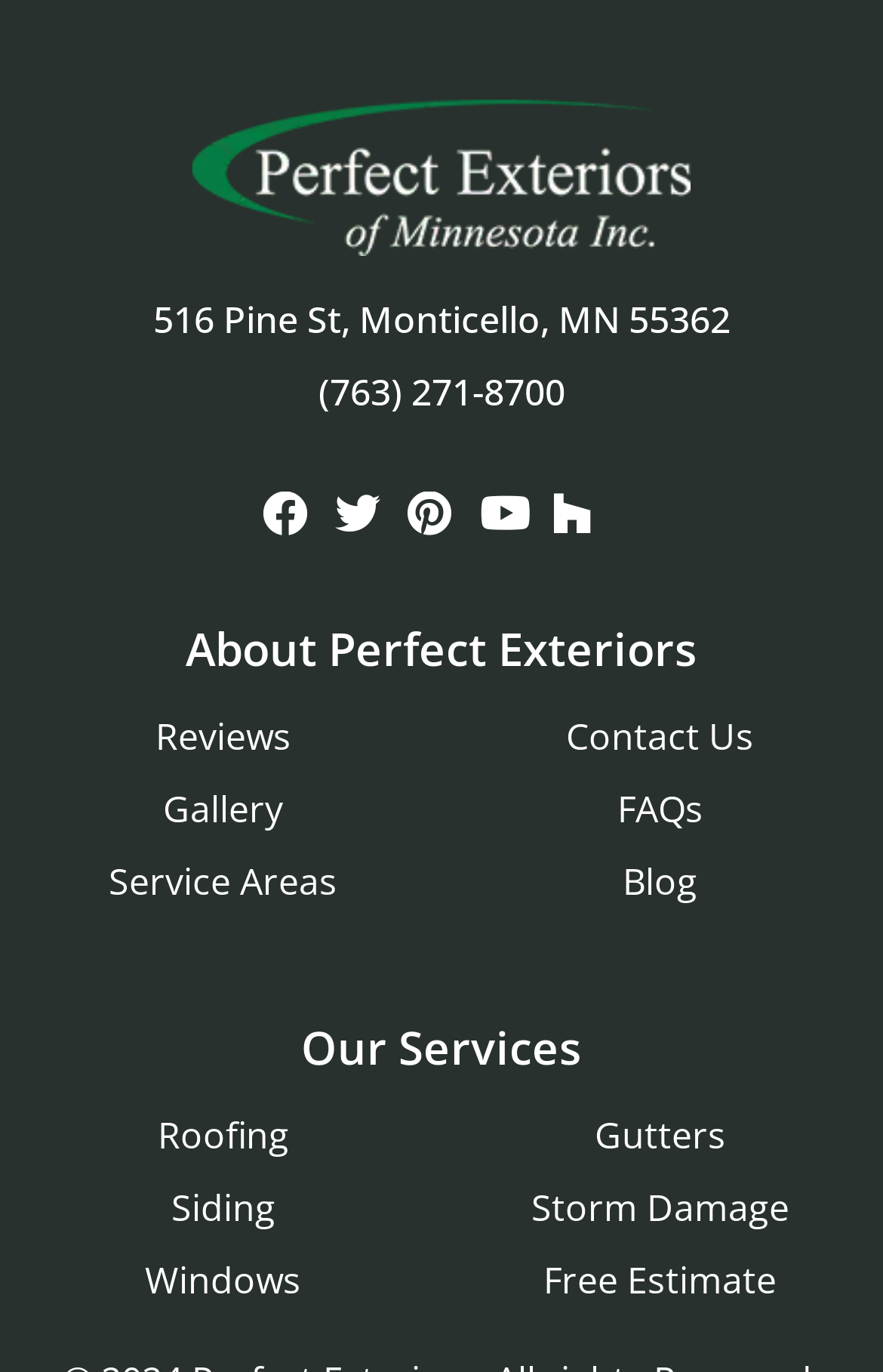Determine the coordinates of the bounding box that should be clicked to complete the instruction: "Learn about the company". The coordinates should be represented by four float numbers between 0 and 1: [left, top, right, bottom].

[0.026, 0.457, 0.974, 0.49]